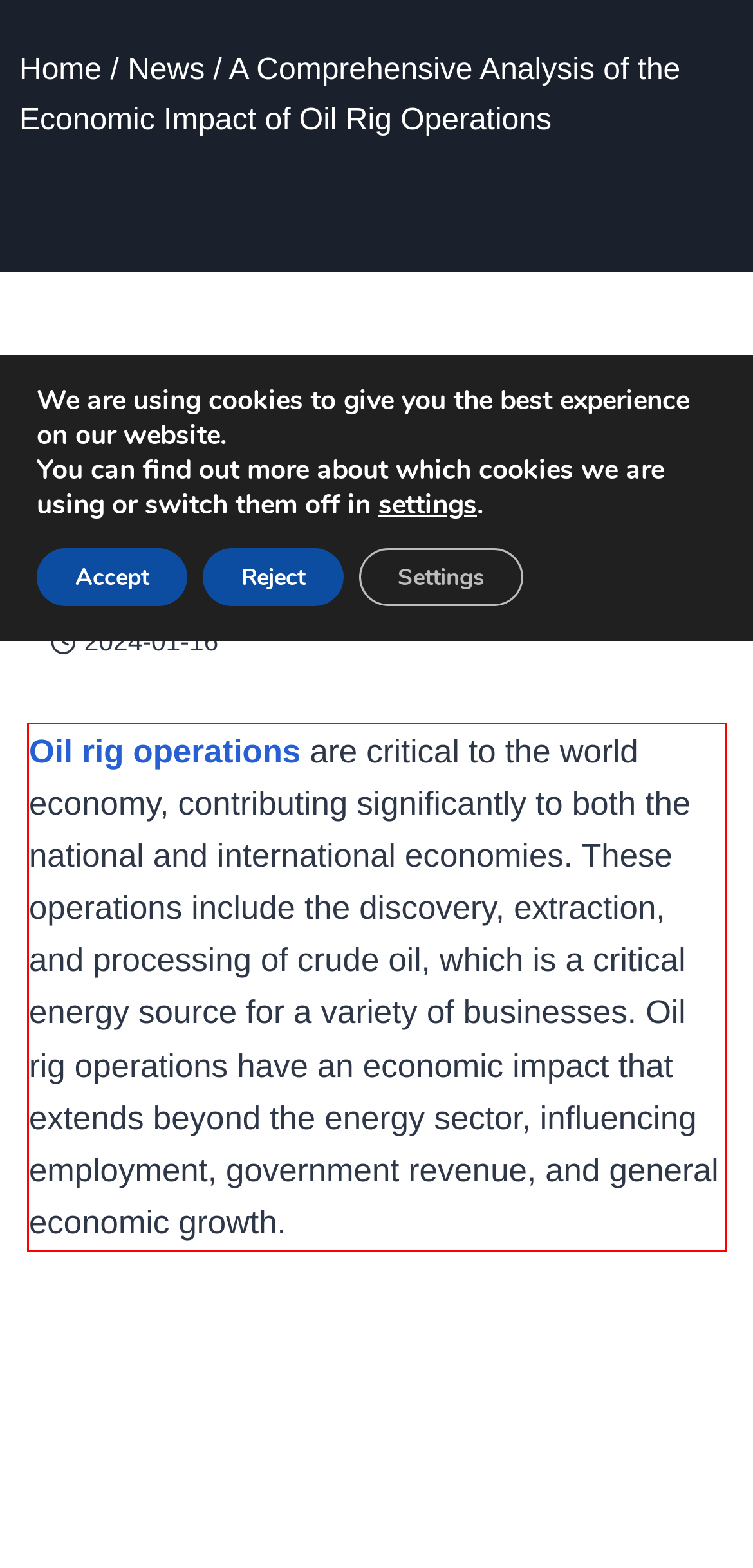Given a screenshot of a webpage with a red bounding box, please identify and retrieve the text inside the red rectangle.

Oil rig operations are critical to the world economy, contributing significantly to both the national and international economies. These operations include the discovery, extraction, and processing of crude oil, which is a critical energy source for a variety of businesses. Oil rig operations have an economic impact that extends beyond the energy sector, influencing employment, government revenue, and general economic growth.